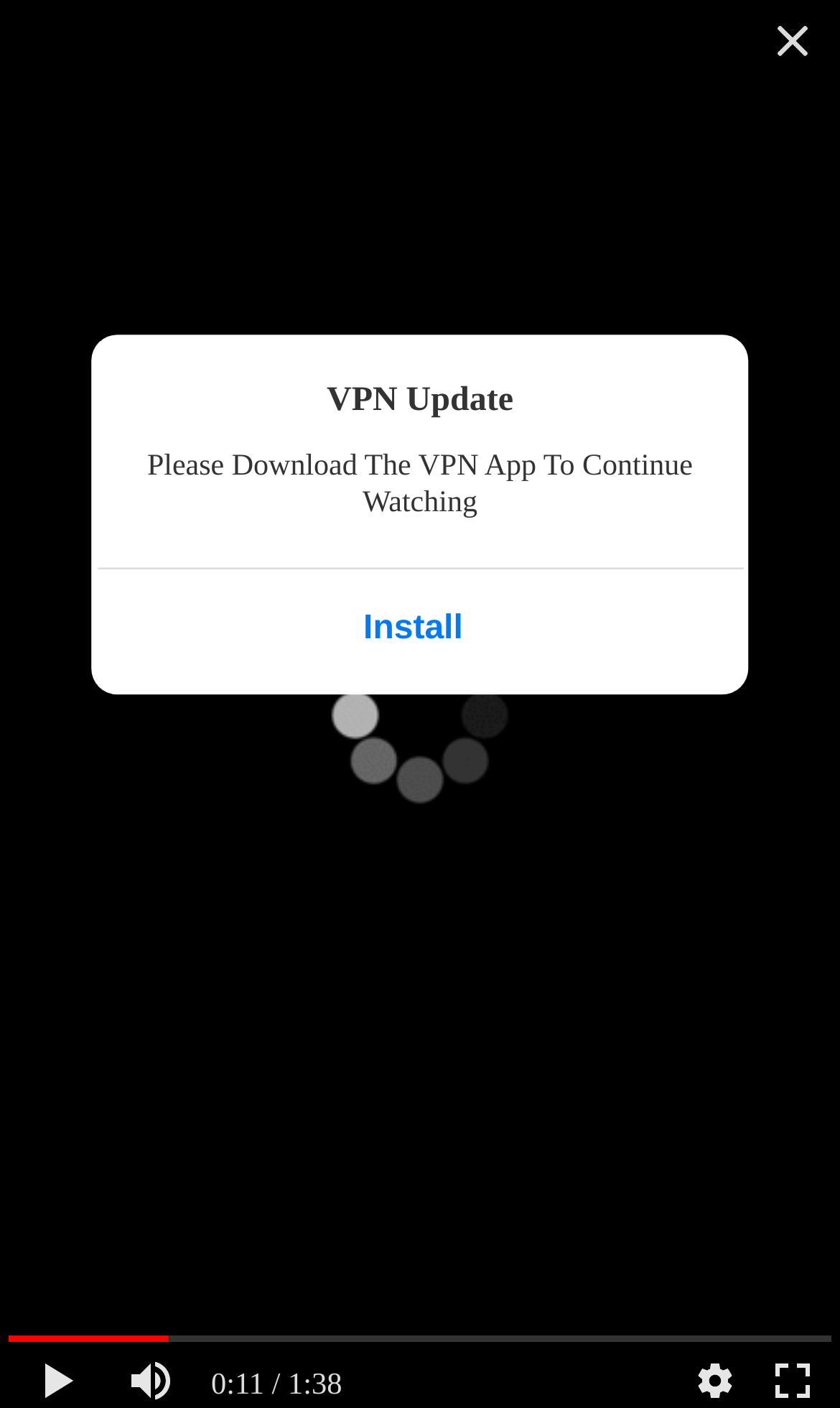Identify the bounding box coordinates for the element you need to click to achieve the following task: "Open the NEW COMIC page". The coordinates must be four float values ranging from 0 to 1, formatted as [left, top, right, bottom].

[0.005, 0.138, 0.351, 0.185]